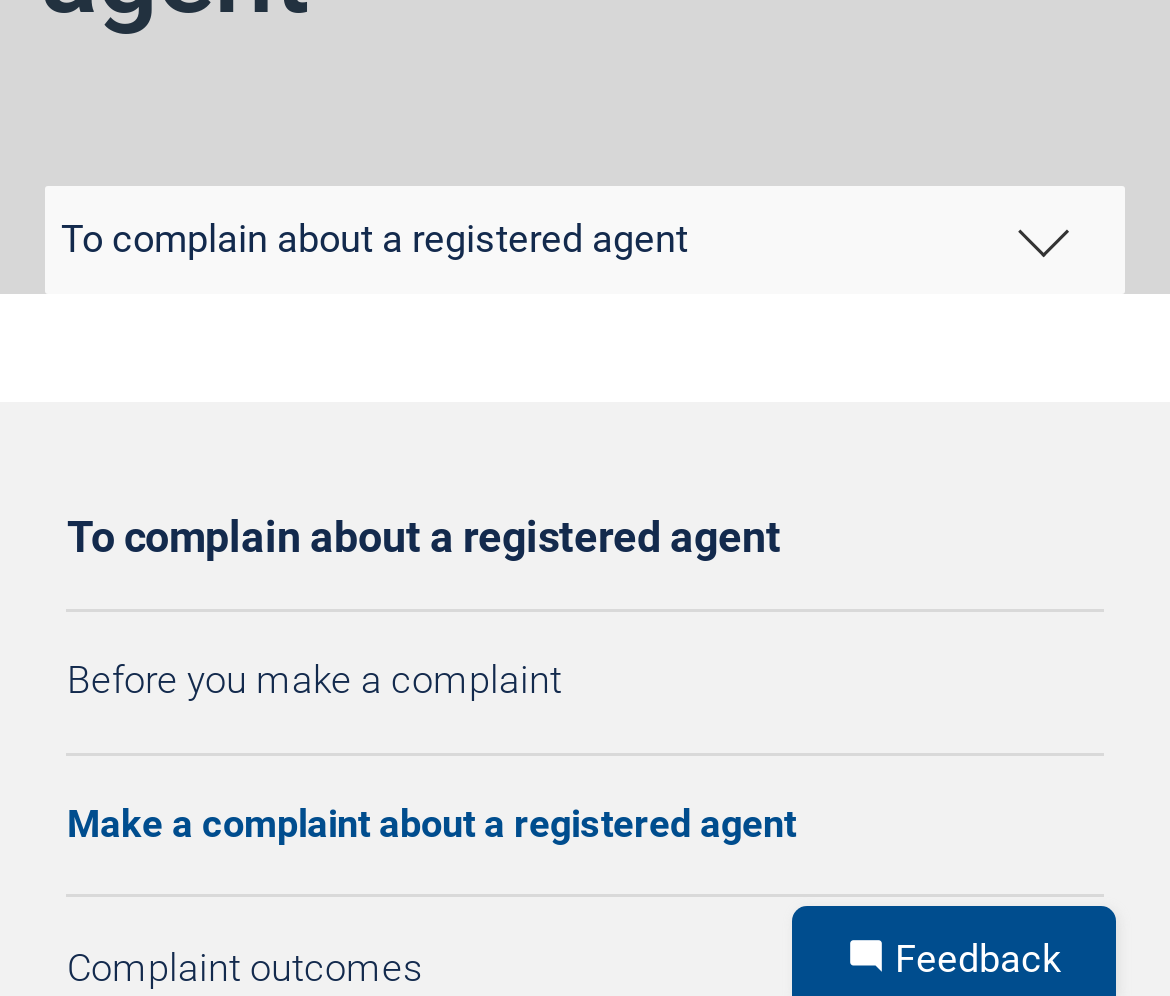Identify the bounding box for the given UI element using the description provided. Coordinates should be in the format (top-left x, top-left y, bottom-right x, bottom-right y) and must be between 0 and 1. Here is the description: Before you make a complaint

[0.058, 0.614, 0.942, 0.755]